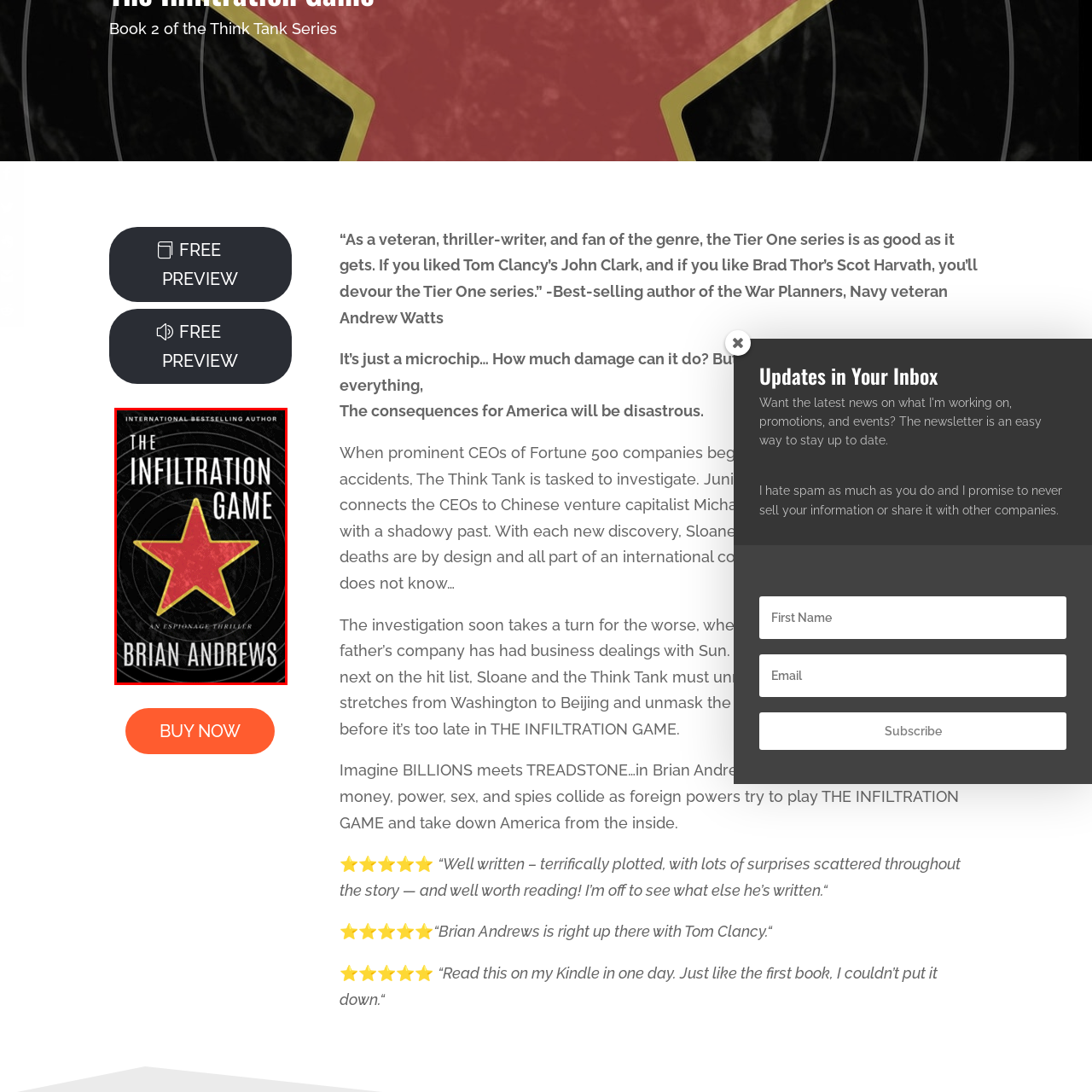Direct your attention to the image within the red bounding box and respond with a detailed answer to the following question, using the image as your reference: What is the title of the book?

The title of the book is 'The Infiltration Game', which is prominently displayed in white lettering above the red star on the book cover, as described in the caption.